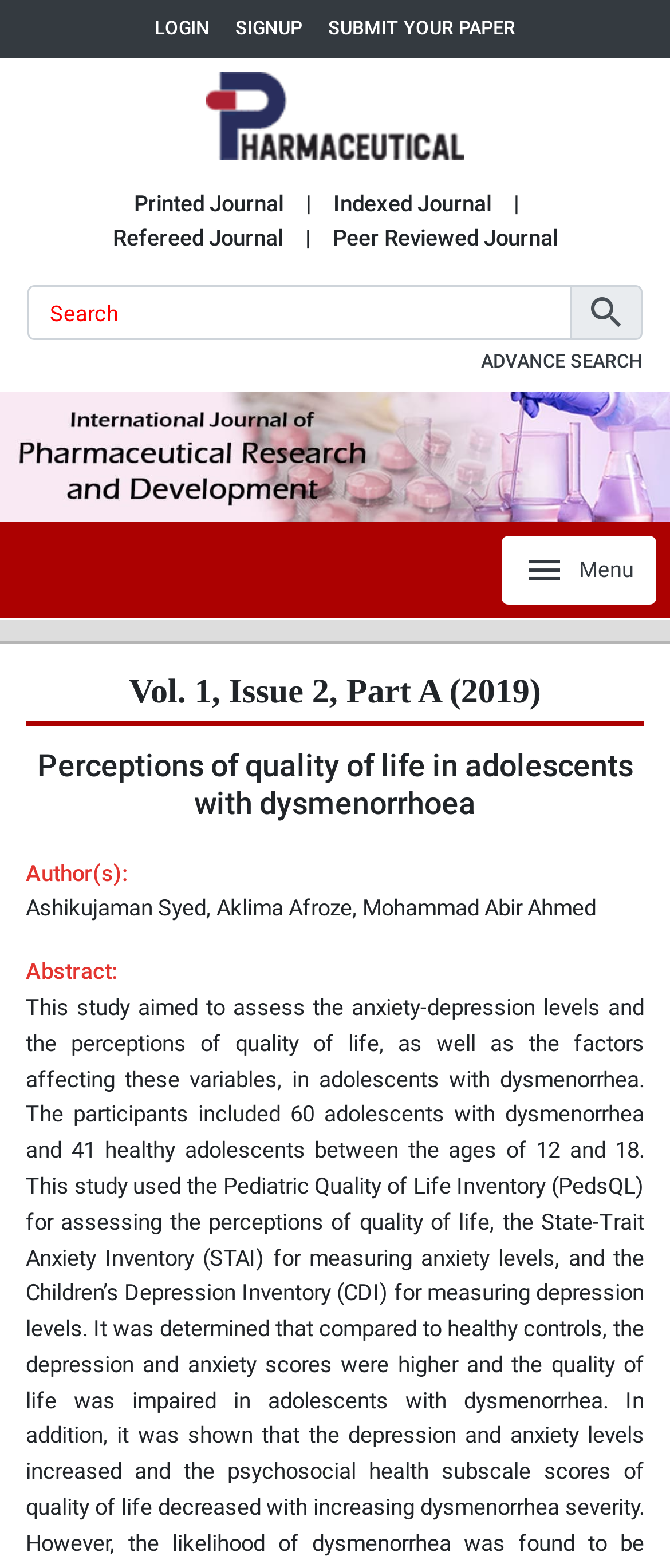Please determine the bounding box of the UI element that matches this description: Menu. The coordinates should be given as (top-left x, top-left y, bottom-right x, bottom-right y), with all values between 0 and 1.

[0.749, 0.342, 0.979, 0.386]